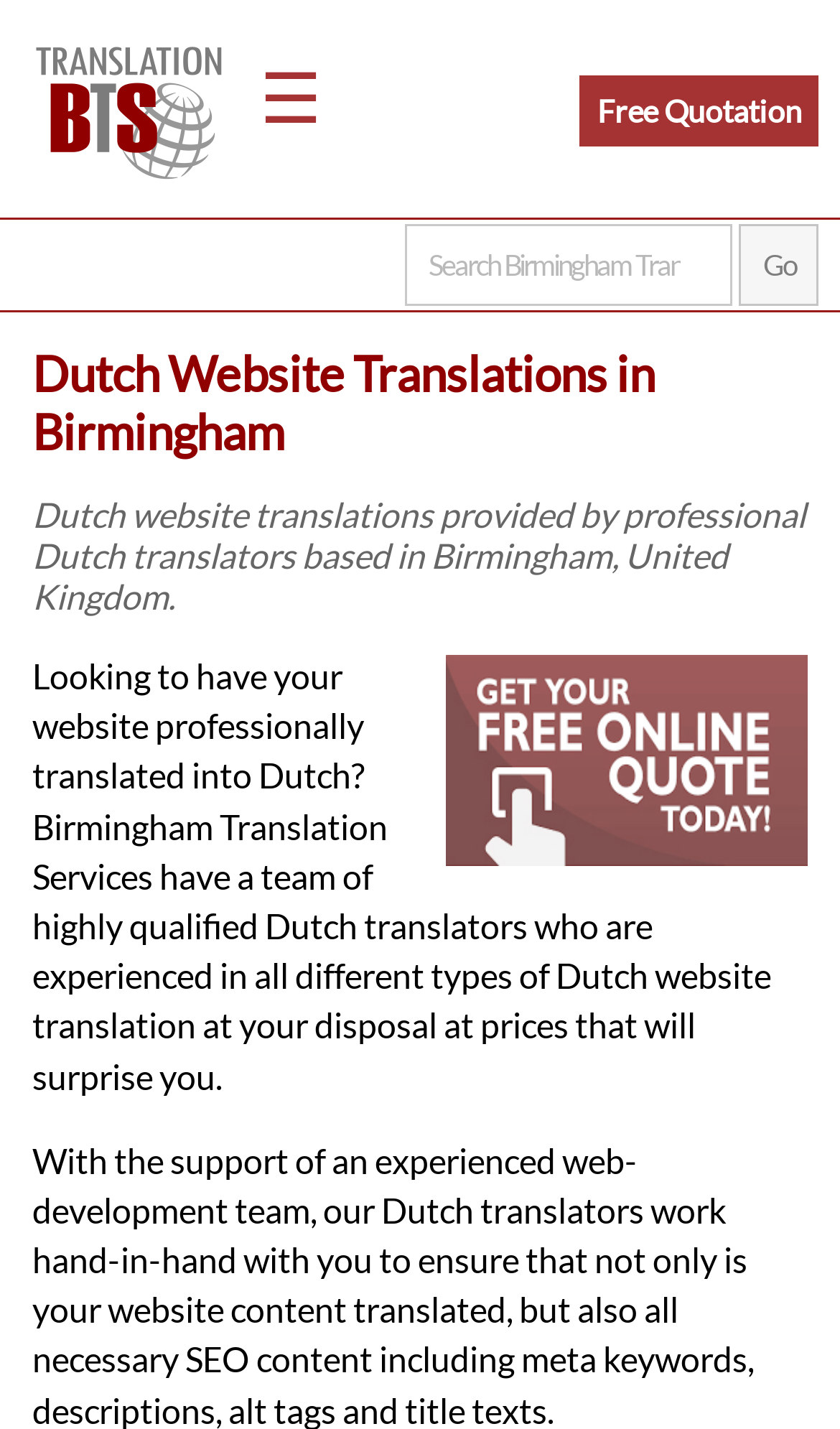Create a full and detailed caption for the entire webpage.

The webpage is about Dutch website translations provided by professional Dutch translators based in Birmingham, United Kingdom. At the top left corner, there is a logo image of "Dutch Website Translations | Birmingham Translation Services". Next to the logo, there is a hamburger menu icon represented by "☰". 

Below the logo and the menu icon, there are three main navigation links: "Services", "Contact", and "Free Quotation". The "Free Quotation" link is positioned at the top right corner. 

A horizontal separator line divides the top navigation section from the main content area. In the main content area, there is a search box with a "Go" button to the right, allowing users to search for specific content within the website.

Below the search box, there is another horizontal separator line, followed by a heading that reads "Dutch Website Translations in Birmingham". The next heading provides a brief description of the service, stating that the website provides professional Dutch translators based in Birmingham, United Kingdom.

To the right of the second heading, there is an image related to free Dutch website translations quotation. Below the headings and the image, there is a paragraph of text that explains the service in more detail, stating that the website offers a team of highly qualified Dutch translators who can handle various types of Dutch website translation at competitive prices.